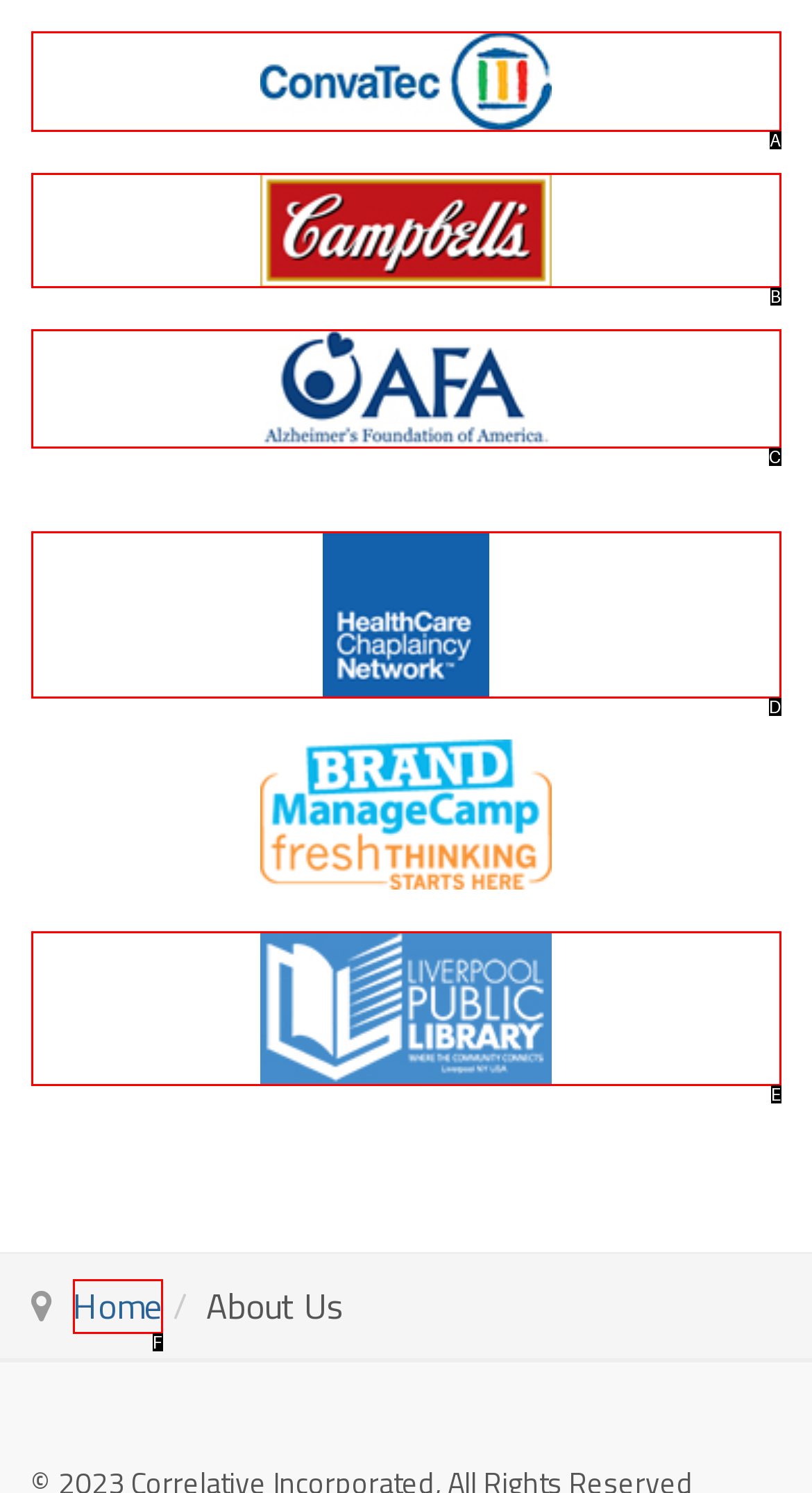Which lettered option matches the following description: alt="Our Customer - ConvaTec"
Provide the letter of the matching option directly.

A